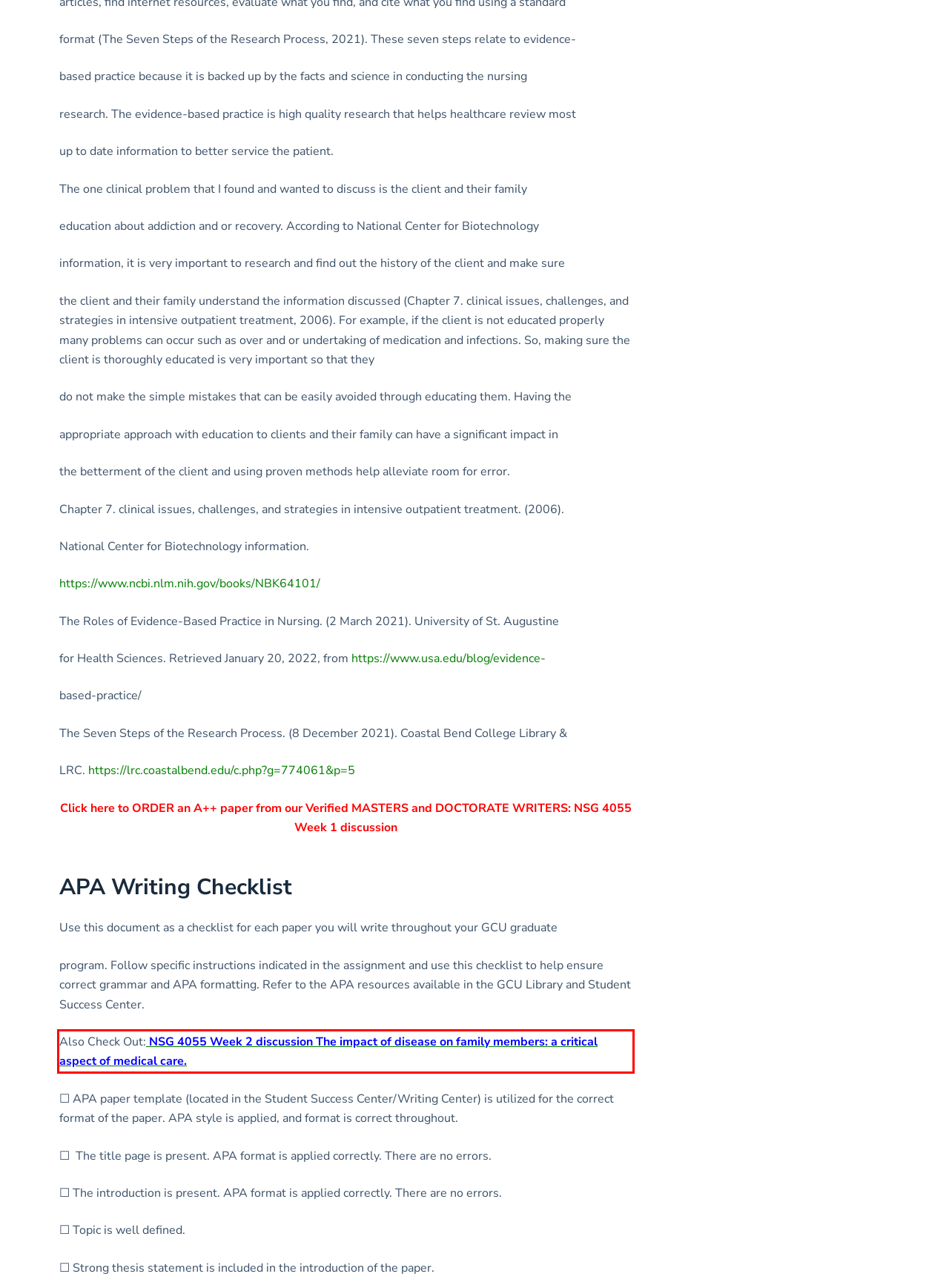Within the screenshot of the webpage, locate the red bounding box and use OCR to identify and provide the text content inside it.

Also Check Out: NSG 4055 Week 2 discussion The impact of disease on family members: a critical aspect of medical care.